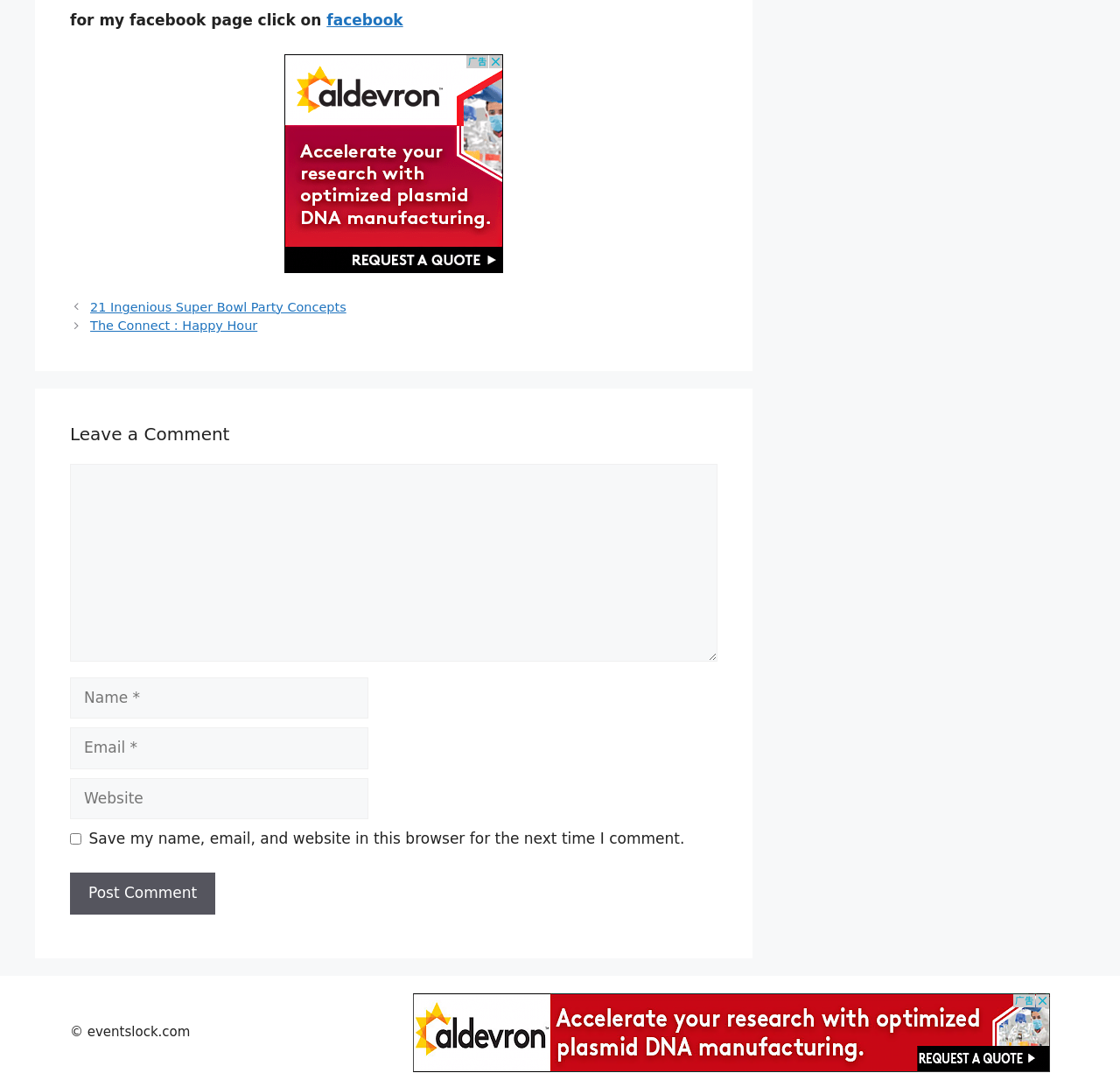What is the copyright information at the bottom of the page?
Please respond to the question with a detailed and well-explained answer.

I looked at the bottom of the page and found a StaticText element with the content 'eventslock.com', which indicates the copyright information.